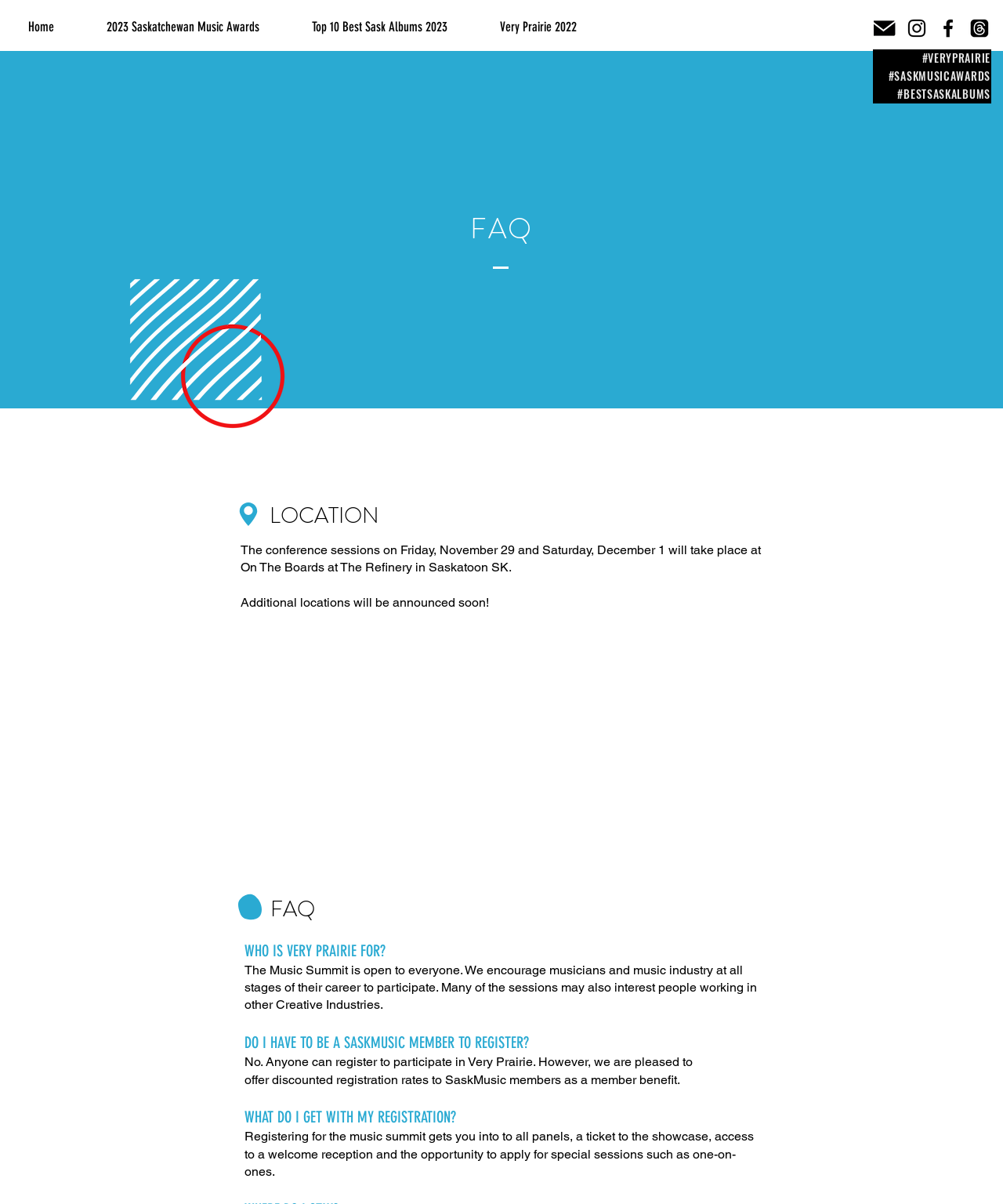Summarize the webpage with a detailed and informative caption.

The webpage is about the FAQ section of Very Prairie, which appears to be related to the Saskatchewan Music Awards. At the top, there is a navigation menu with links to "Home", "2023 Saskatchewan Music Awards", "Top 10 Best Sask Albums 2023", and "Very Prairie 2022". 

On the top right, there are three hashtags: "#VERYPRAIRIE", "#SASKMUSICAWARDS", and "#BESTSASKALBUMS". Below these hashtags, there is a social bar with links to email, Facebook, and Threads, each represented by an icon.

The main content of the page is divided into sections, each with a heading. The first section is titled "FAQ" and has a heading "LOCATION" below it. This section provides information about the location of the conference sessions, which will take place at On The Boards at The Refinery in Saskatoon, SK. There is also a mention of additional locations to be announced soon, and a Google Maps iframe to help with navigation.

The next section is also titled "FAQ" and has several subheadings, including "WHO IS VERY PRAIRIE FOR?", "DO I HAVE TO BE A SASKMUSIC MEMBER TO REGISTER?", "WHAT DO I GET WITH MY REGISTRATION?". Each of these subheadings has a corresponding paragraph of text that provides answers to the questions.

On the left side of the page, there is an image of a white and red logo.